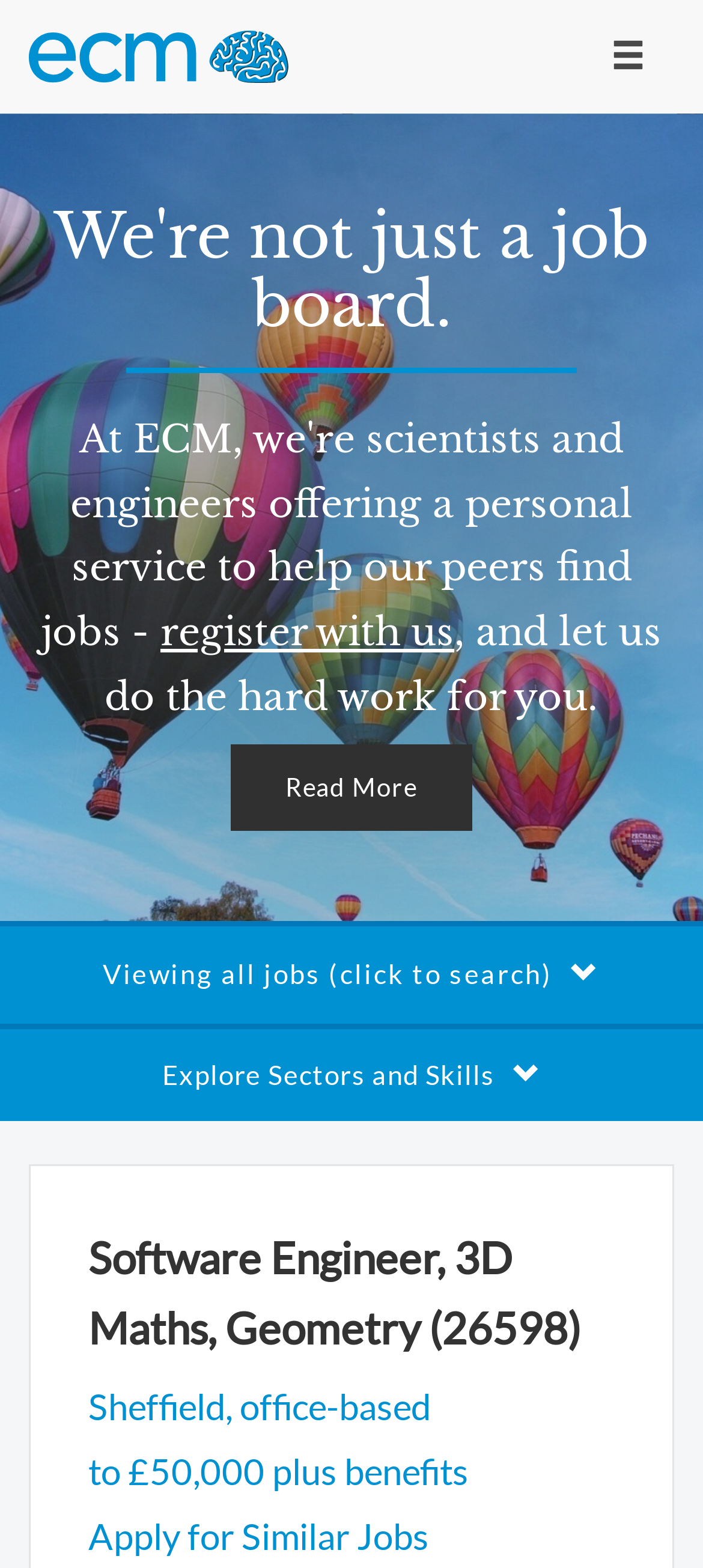Using the information shown in the image, answer the question with as much detail as possible: What is the job location?

I found the job location by looking at the text 'Sheffield, office-based' which is a static text element with bounding box coordinates [0.126, 0.883, 0.613, 0.91]. This text is likely to be describing the job location.